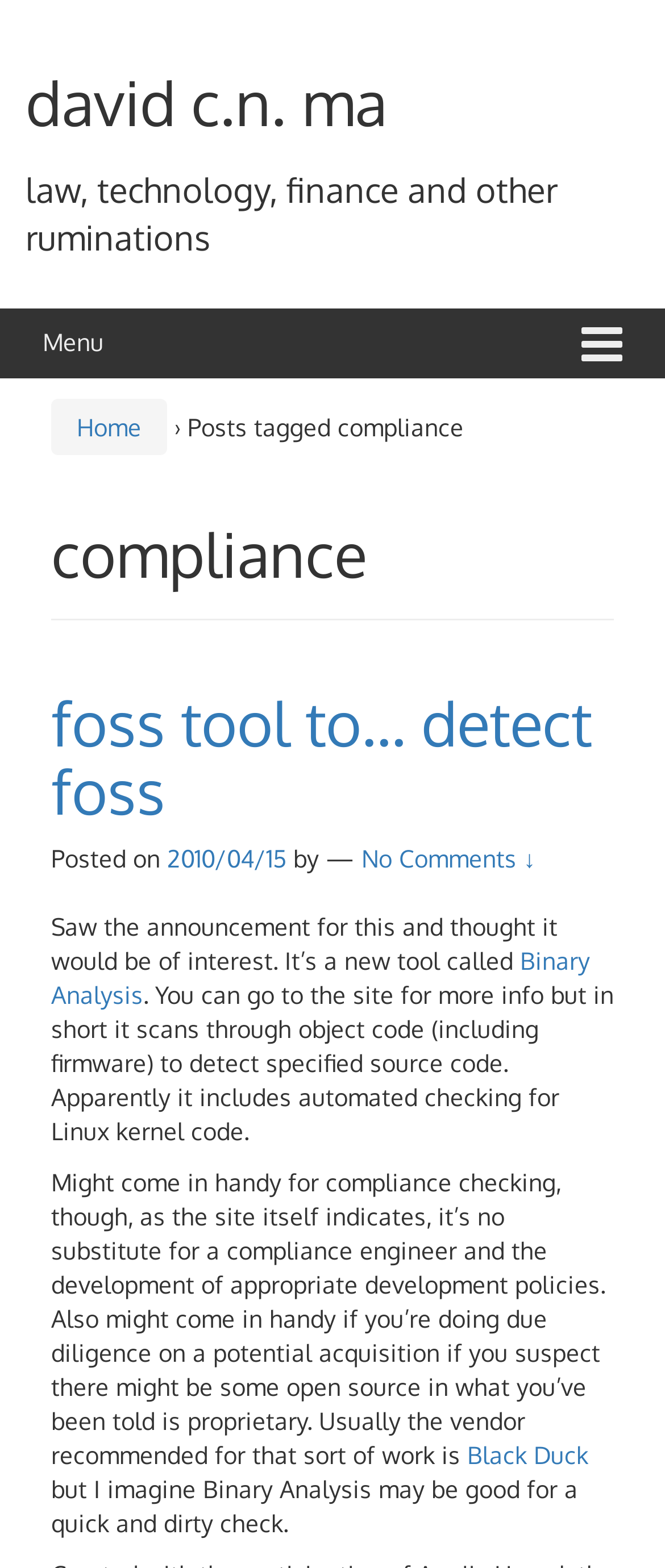What is the name of the tool mentioned in the post?
Look at the image and answer with only one word or phrase.

Binary Analysis